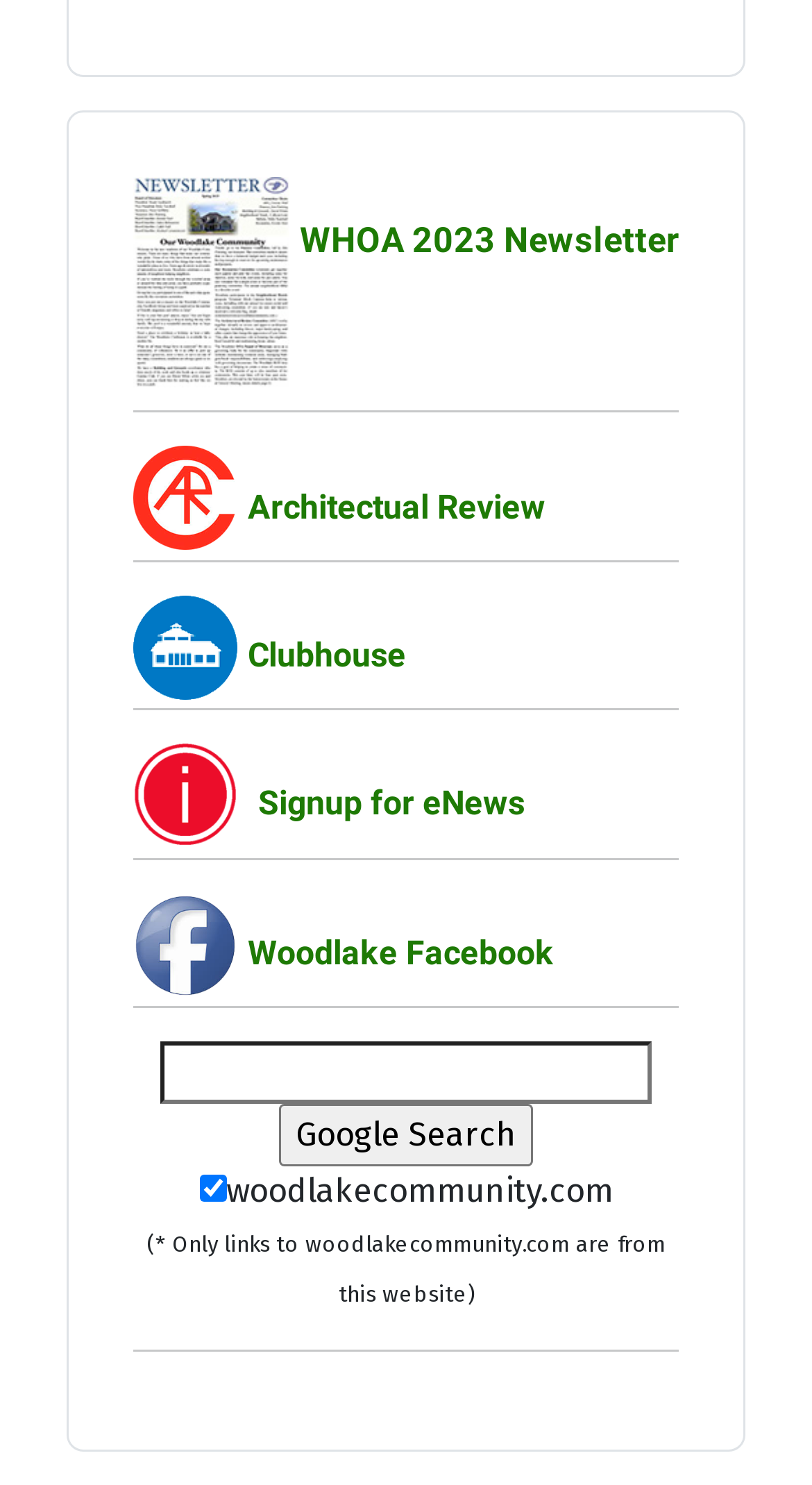Show the bounding box coordinates for the element that needs to be clicked to execute the following instruction: "View WHOA 2023 Newsletter". Provide the coordinates in the form of four float numbers between 0 and 1, i.e., [left, top, right, bottom].

[0.369, 0.148, 0.836, 0.176]